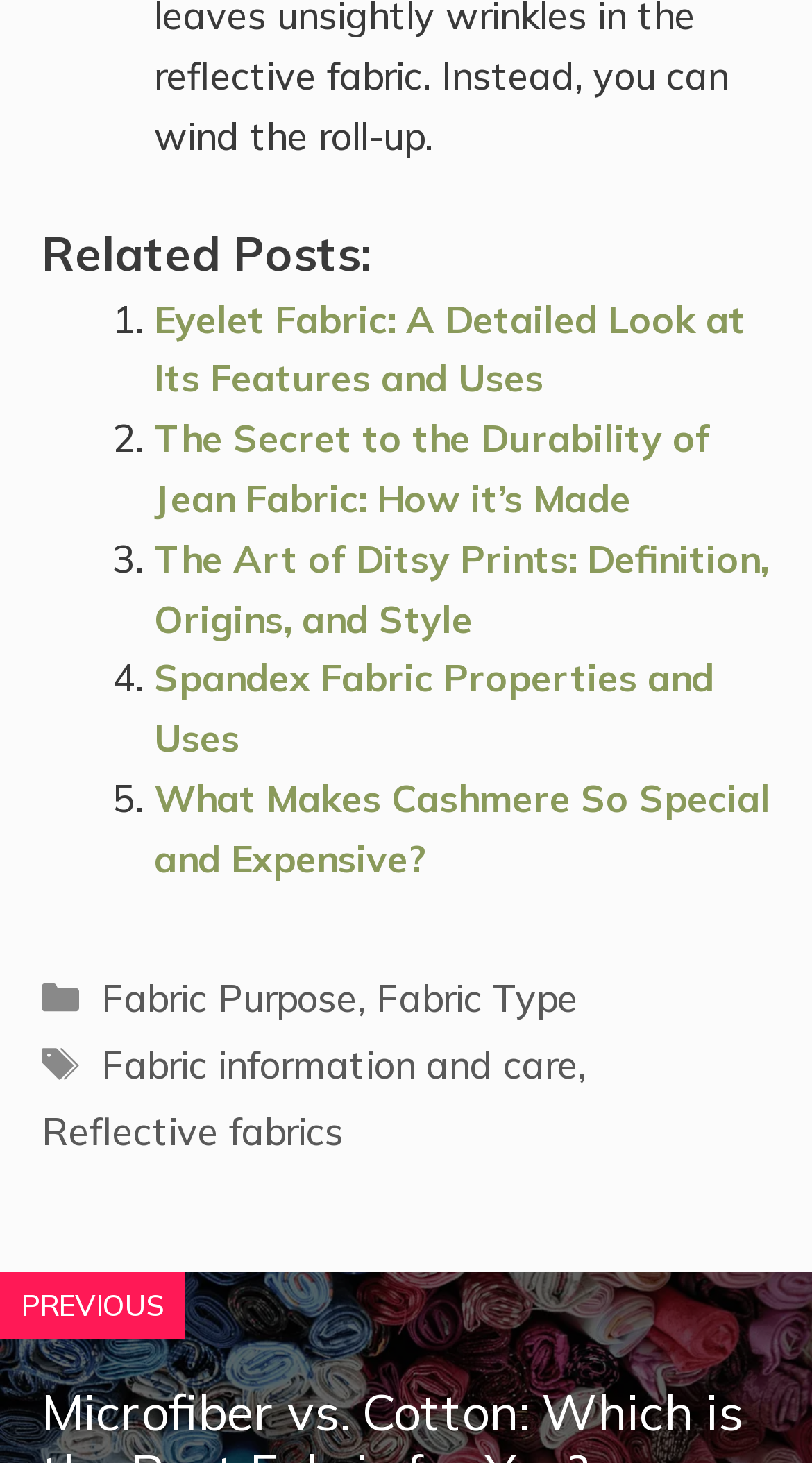Please provide a short answer using a single word or phrase for the question:
What is the title of the first related post?

Eyelet Fabric